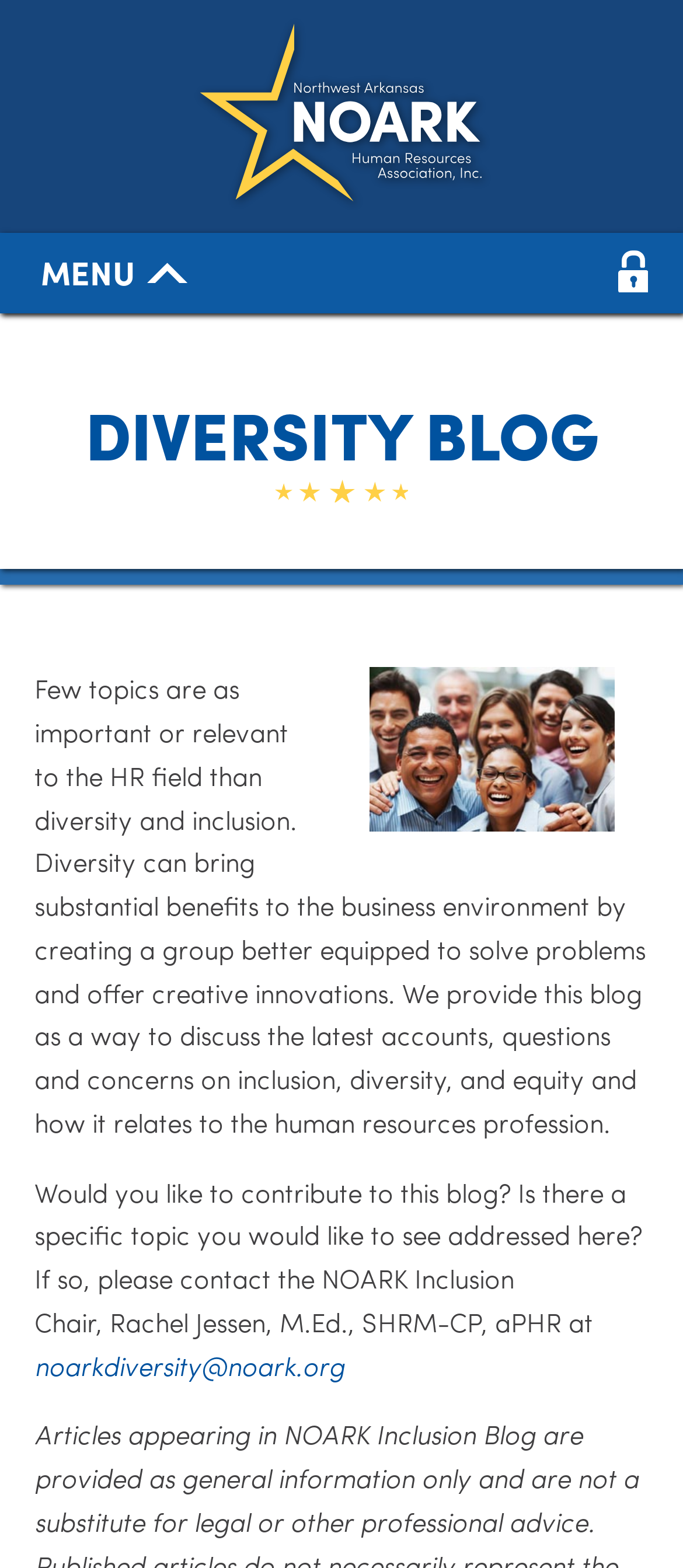What is the main topic of this blog?
Answer the question with as much detail as you can, using the image as a reference.

Based on the webpage content, the main topic of this blog is diversity and inclusion, which is evident from the heading 'DIVERSITY BLOG' and the introductory text that discusses the importance of diversity and inclusion in the HR field.